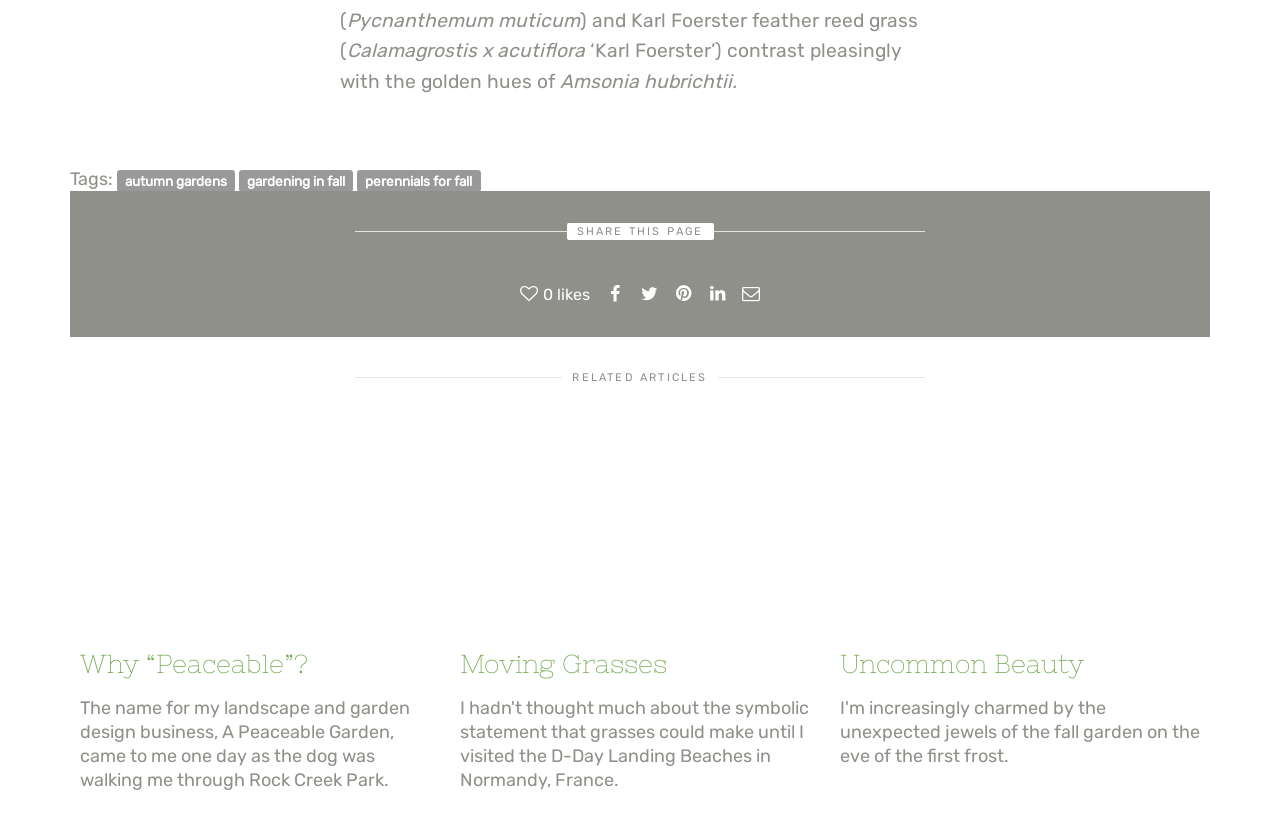Find the bounding box coordinates of the clickable area that will achieve the following instruction: "Click on the 'autumn gardens' tag".

[0.098, 0.208, 0.177, 0.227]